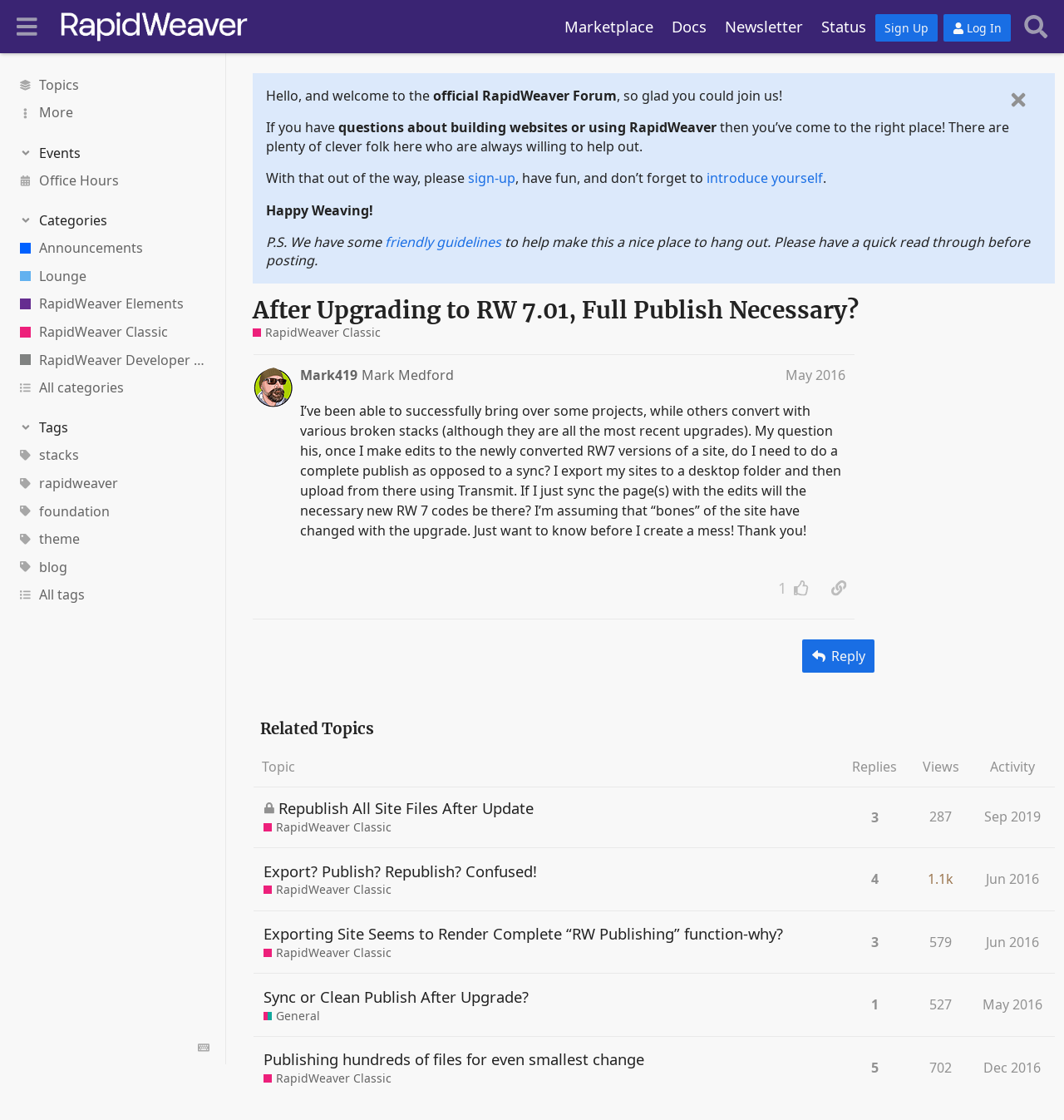Specify the bounding box coordinates of the region I need to click to perform the following instruction: "Go to the 'RapidWeaver Forum' page". The coordinates must be four float numbers in the range of 0 to 1, i.e., [left, top, right, bottom].

[0.055, 0.008, 0.235, 0.04]